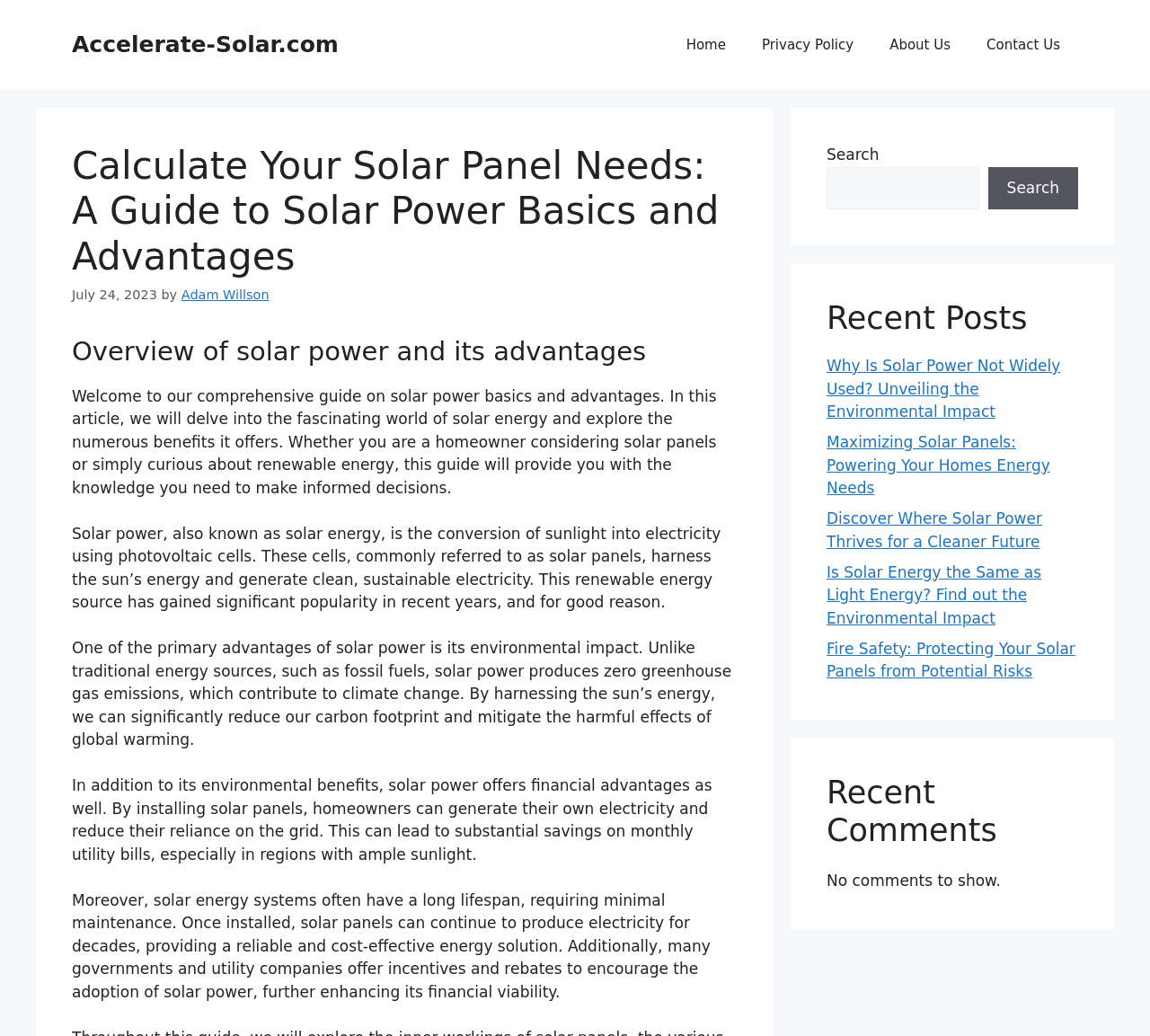Please determine the headline of the webpage and provide its content.

Calculate Your Solar Panel Needs: A Guide to Solar Power Basics and Advantages